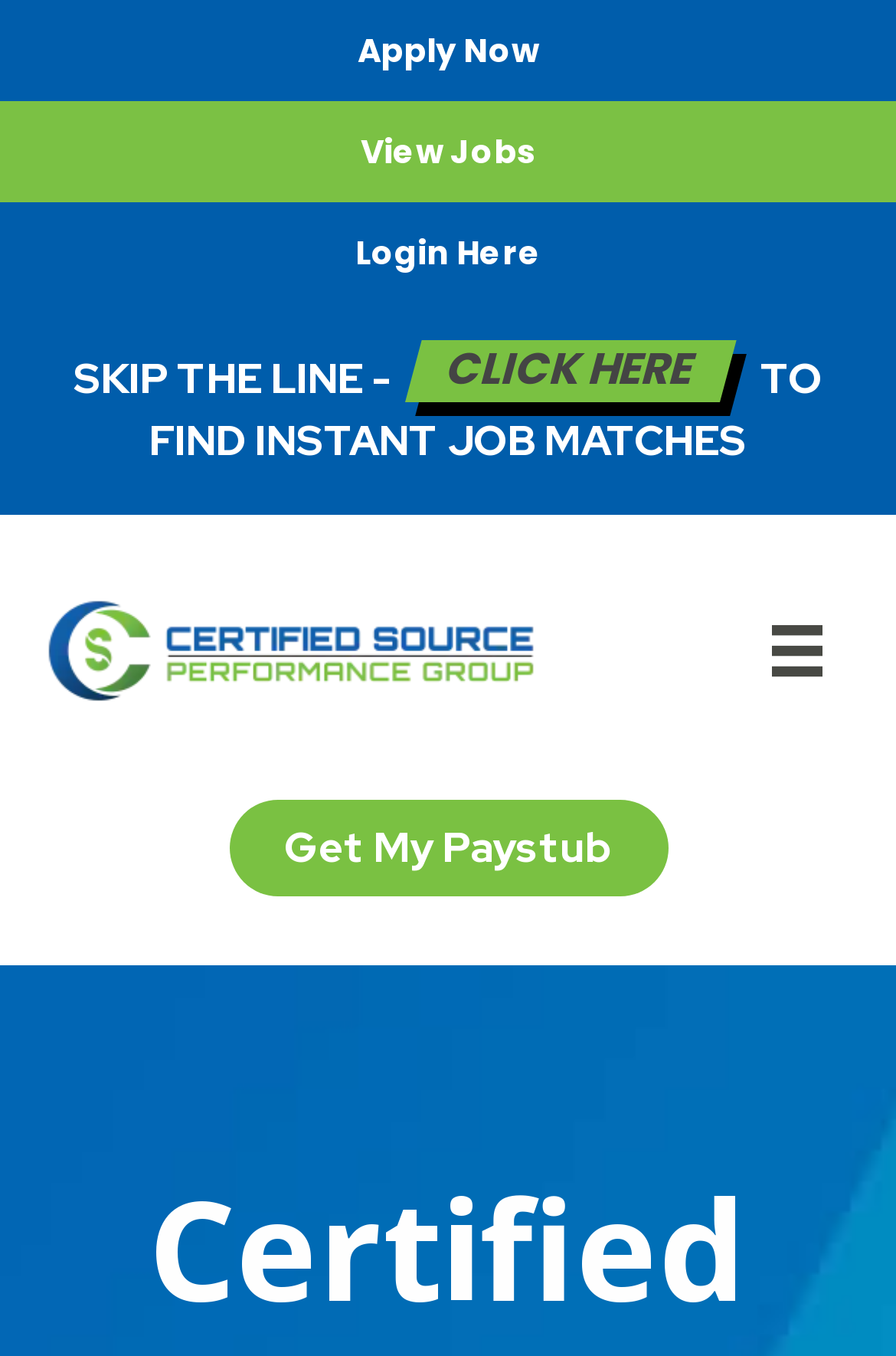Find the bounding box of the web element that fits this description: "View Jobs".

[0.0, 0.075, 1.0, 0.149]